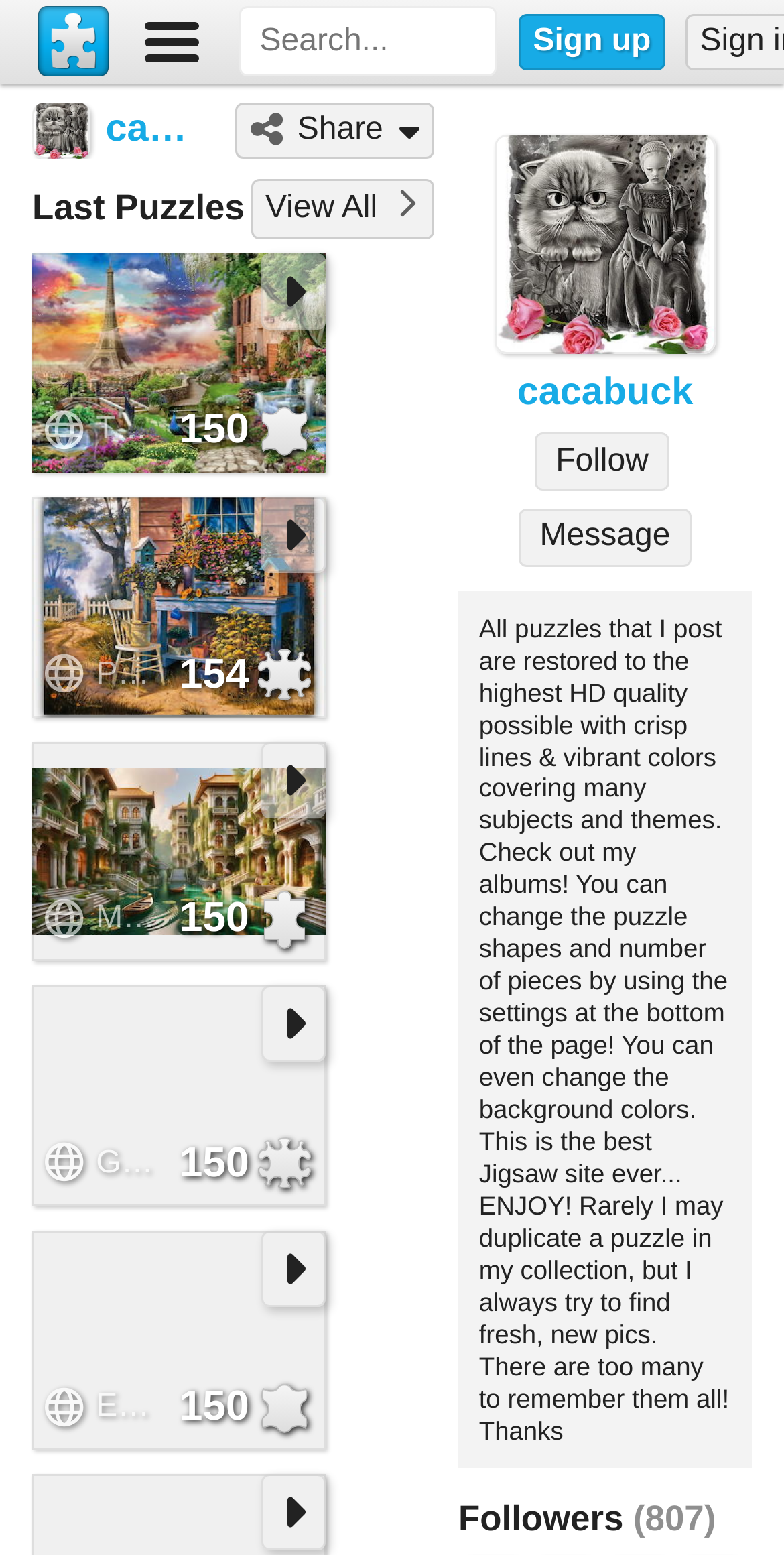Respond to the following question using a concise word or phrase: 
What is the name of the user who posted the puzzles?

cacabuck